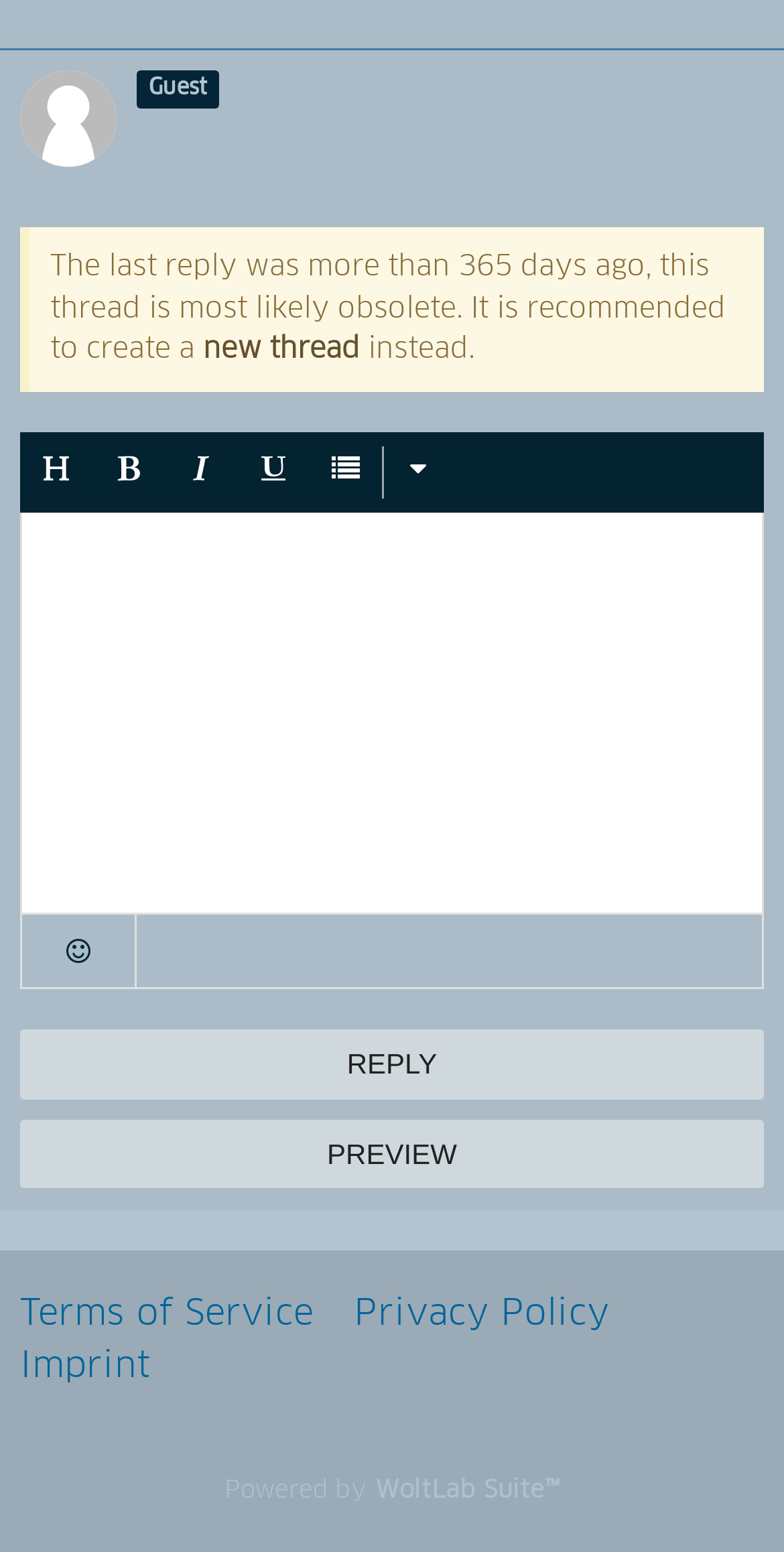From the screenshot, find the bounding box of the UI element matching this description: "Privacy Policy". Supply the bounding box coordinates in the form [left, top, right, bottom], each a float between 0 and 1.

[0.451, 0.836, 0.777, 0.859]